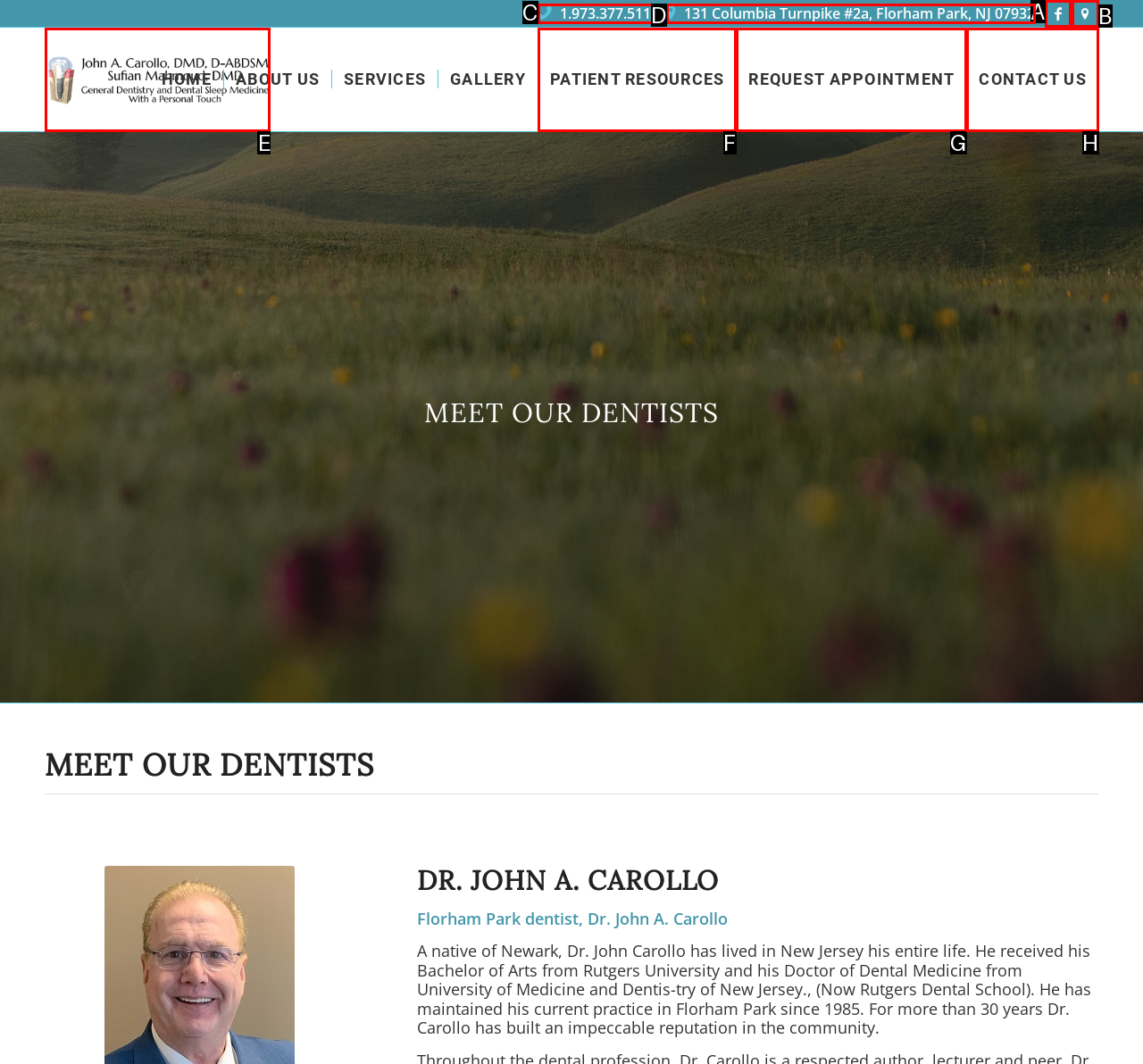Identify the option that corresponds to the description: alt="John A. Carollo, DMD" title="carollo340x156". Provide only the letter of the option directly.

E